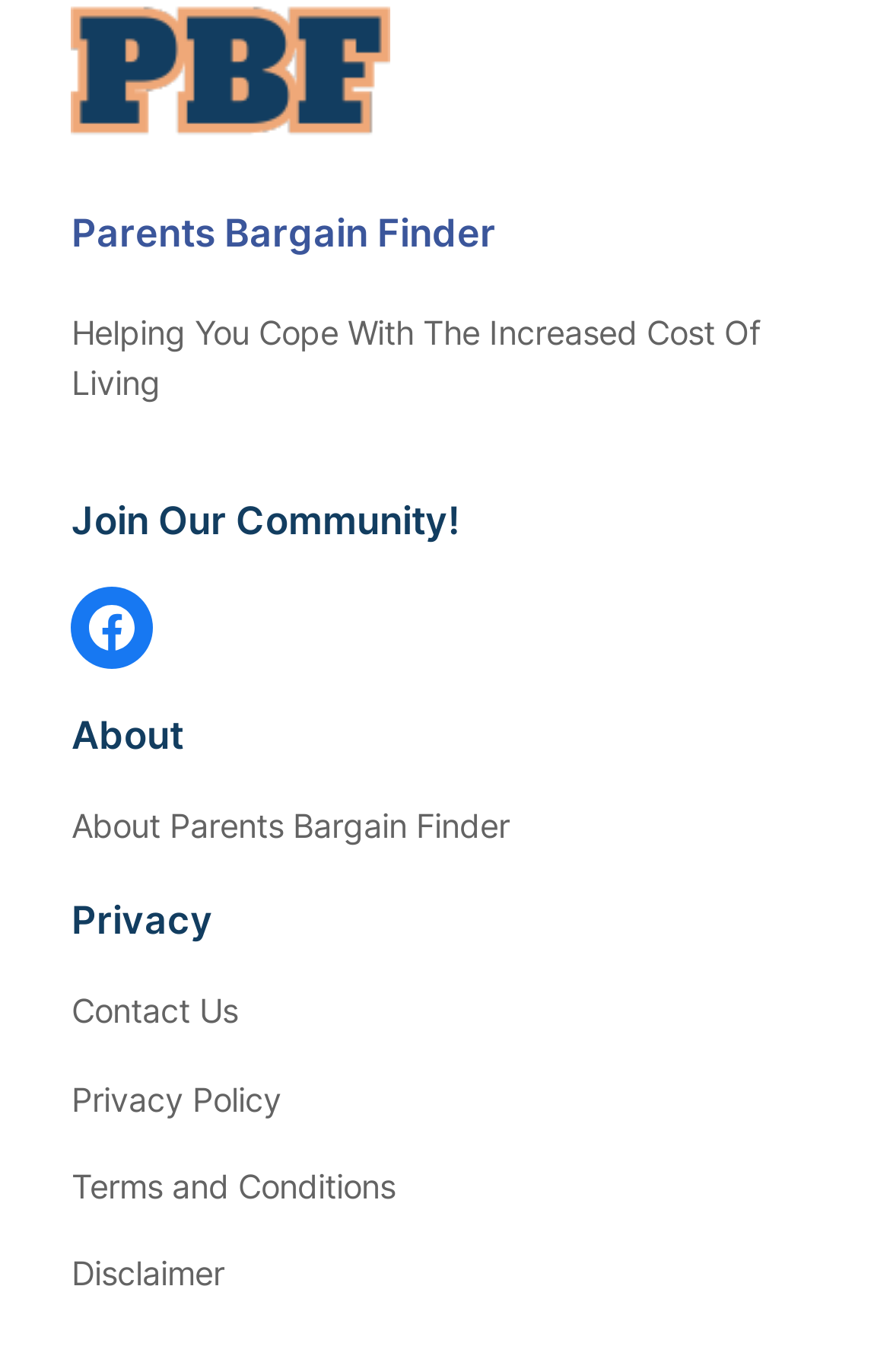Based on the image, provide a detailed response to the question:
How many links are available under 'Navigation 2'?

The navigation element 'Navigation 2' contains four links: 'Contact Us', 'Privacy Policy', 'Terms and Conditions', and 'Disclaimer', indicating that there are four links available under this navigation option.